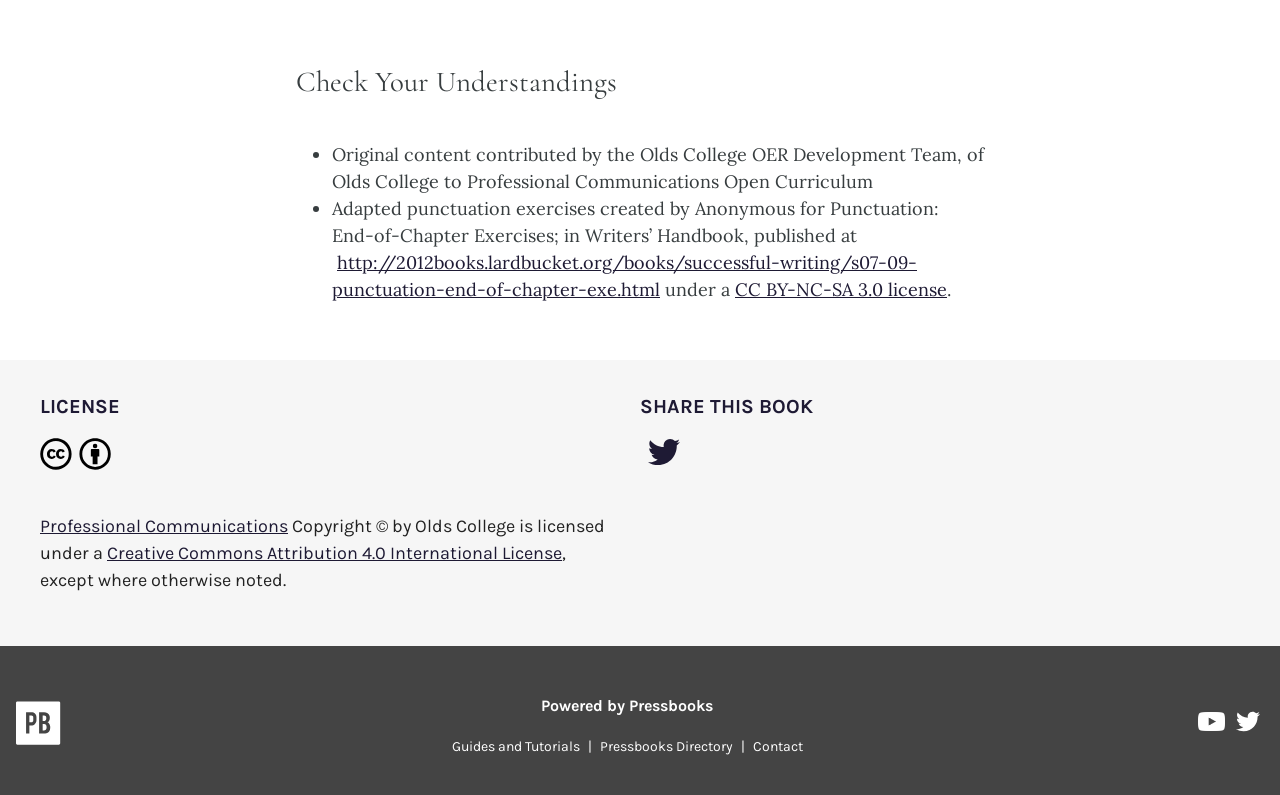Identify the bounding box coordinates of the clickable region required to complete the instruction: "Visit 'Pressbooks on YouTube'". The coordinates should be given as four float numbers within the range of 0 and 1, i.e., [left, top, right, bottom].

[0.936, 0.895, 0.959, 0.933]